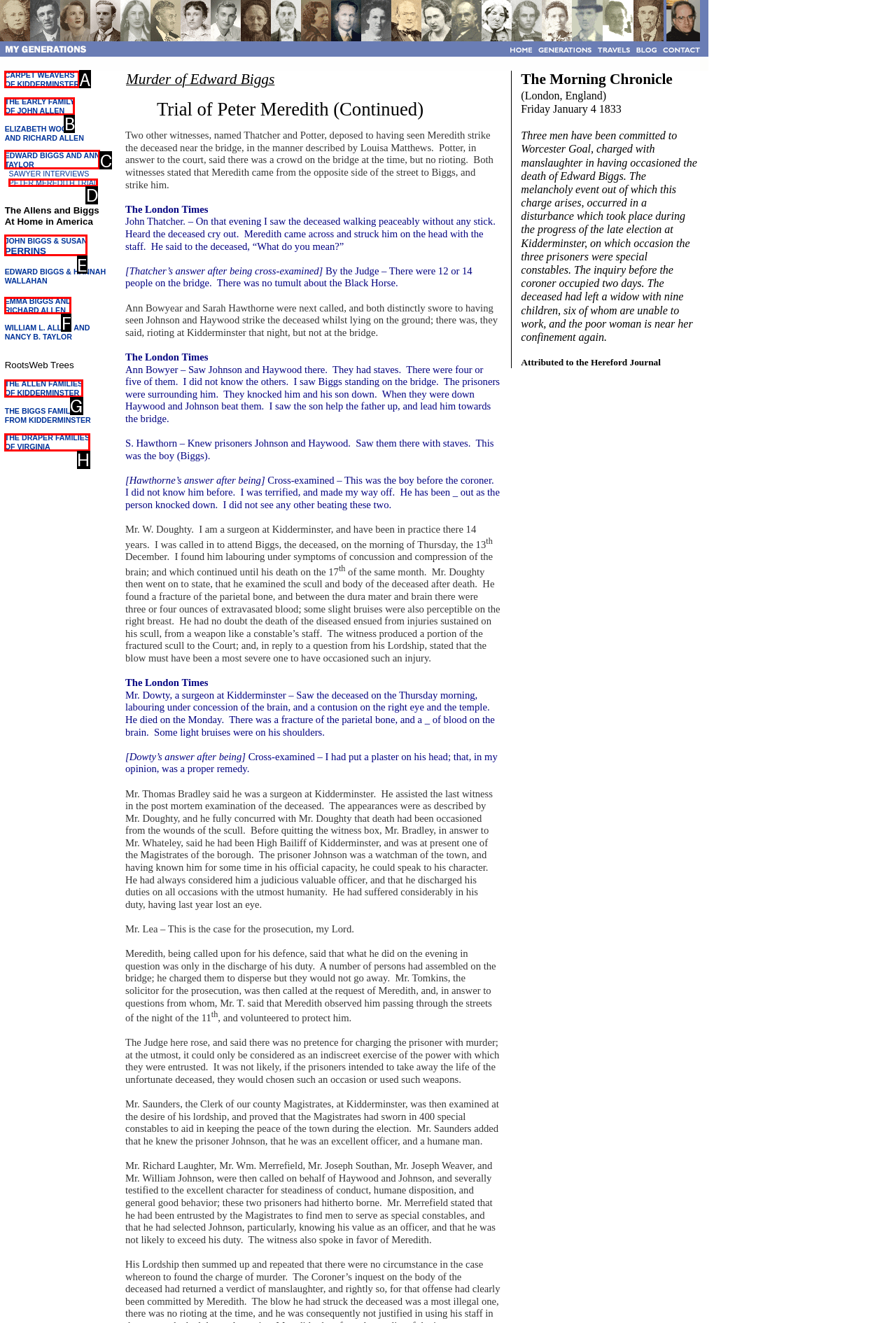Choose the letter of the UI element necessary for this task: View the trial details of Peter Meredith
Answer with the correct letter.

D